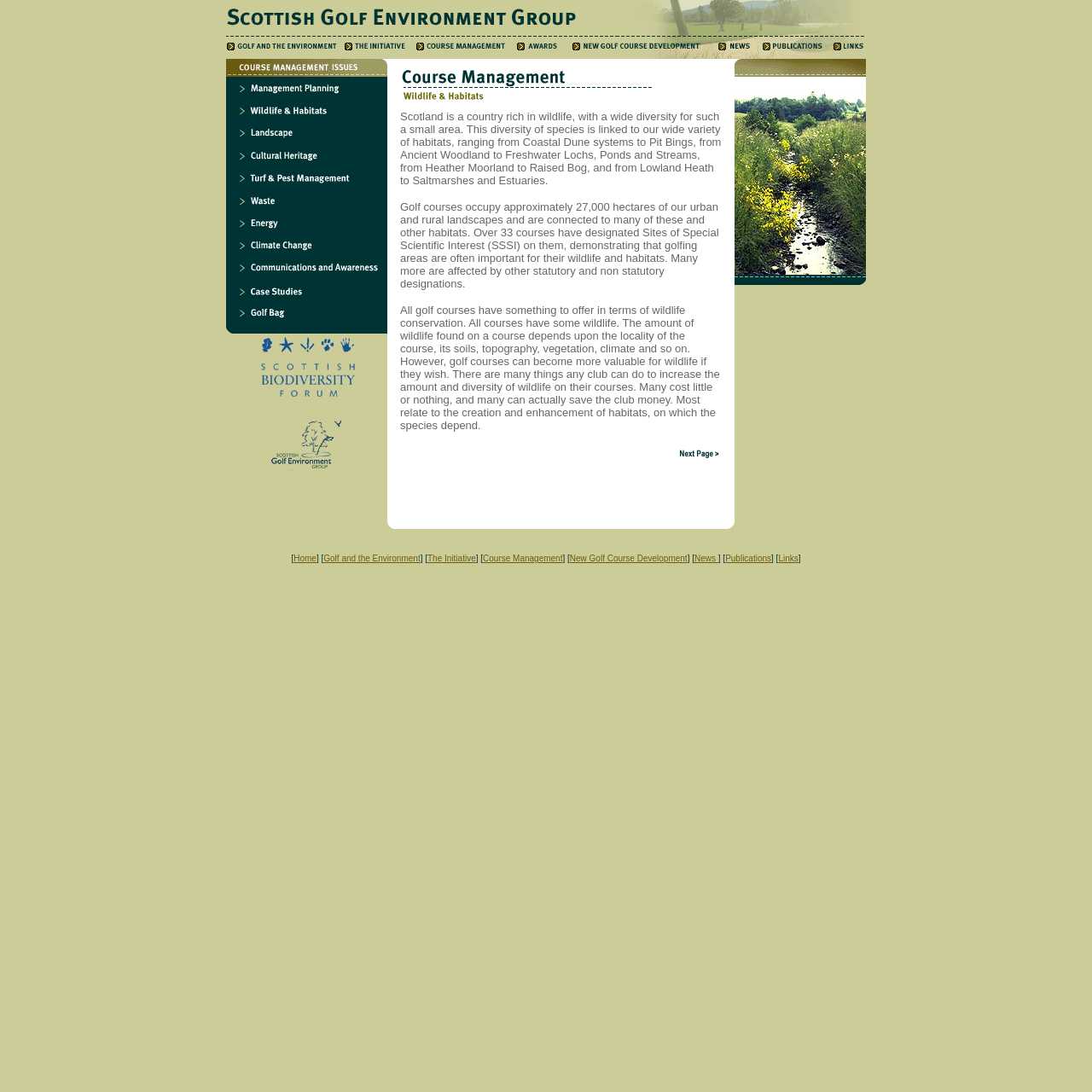Specify the bounding box coordinates of the element's area that should be clicked to execute the given instruction: "View Course Management". The coordinates should be four float numbers between 0 and 1, i.e., [left, top, right, bottom].

[0.375, 0.043, 0.467, 0.056]